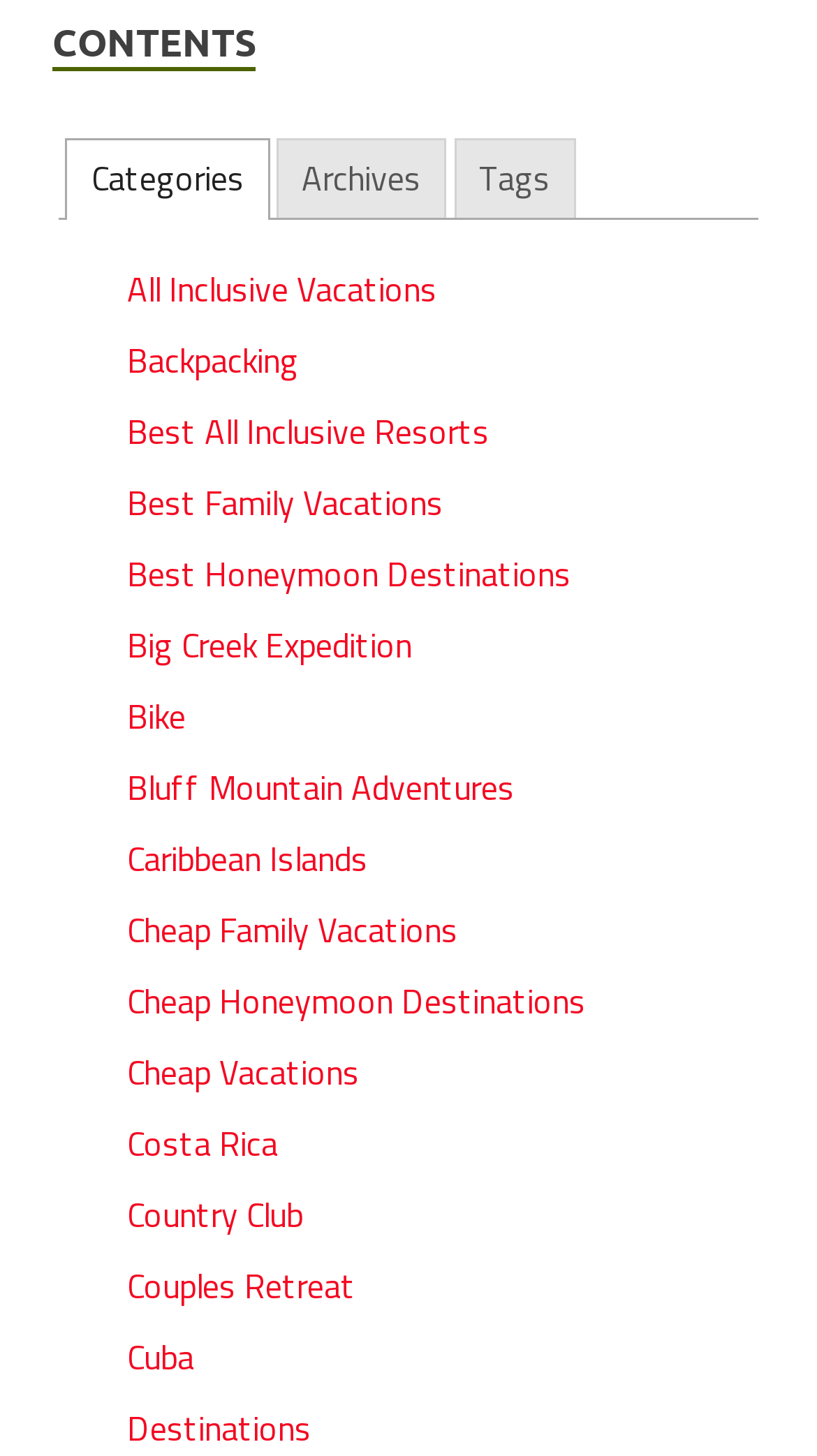What is the first link under the 'Categories' tab?
Answer with a single word or phrase, using the screenshot for reference.

All Inclusive Vacations